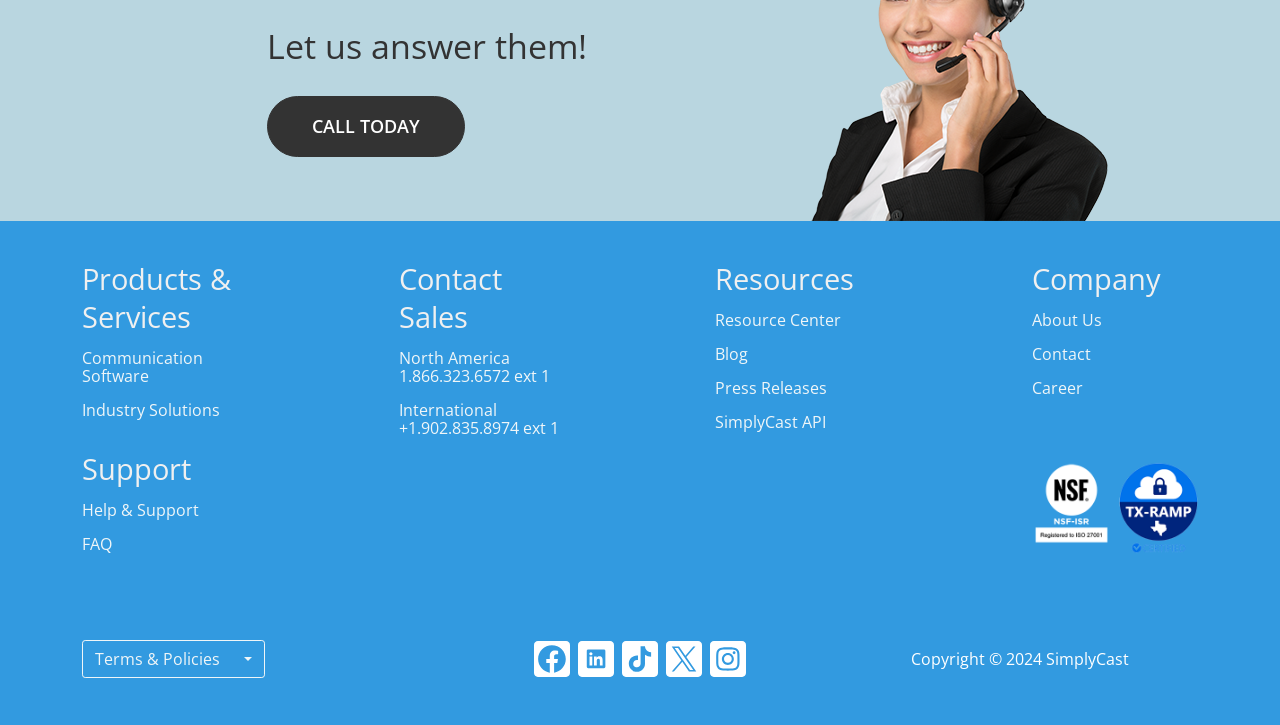Pinpoint the bounding box coordinates of the element you need to click to execute the following instruction: "Get Help & Support". The bounding box should be represented by four float numbers between 0 and 1, in the format [left, top, right, bottom].

[0.064, 0.688, 0.155, 0.719]